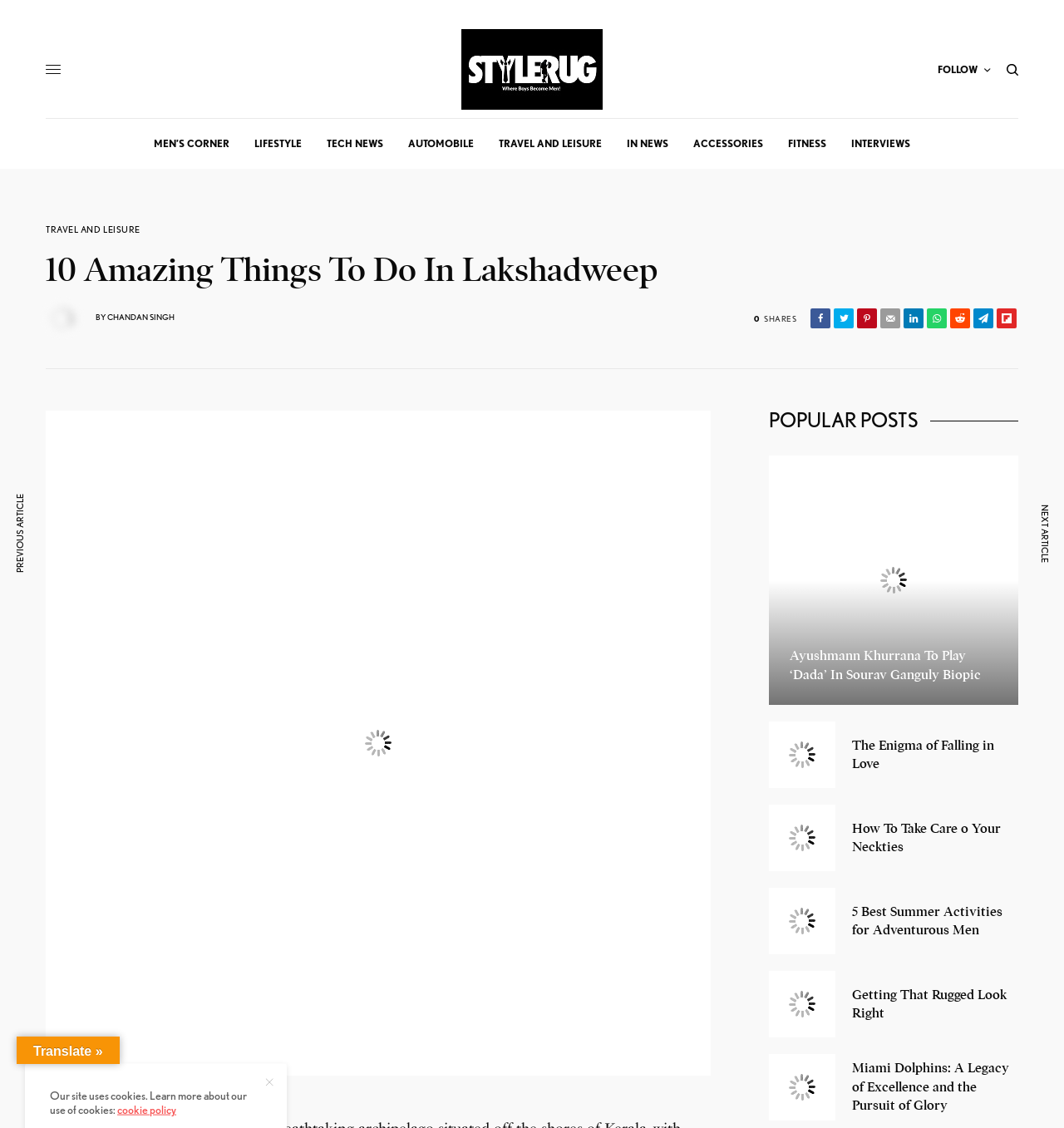Indicate the bounding box coordinates of the element that needs to be clicked to satisfy the following instruction: "View the image of Lakshadweep islands". The coordinates should be four float numbers between 0 and 1, i.e., [left, top, right, bottom].

[0.043, 0.364, 0.668, 0.954]